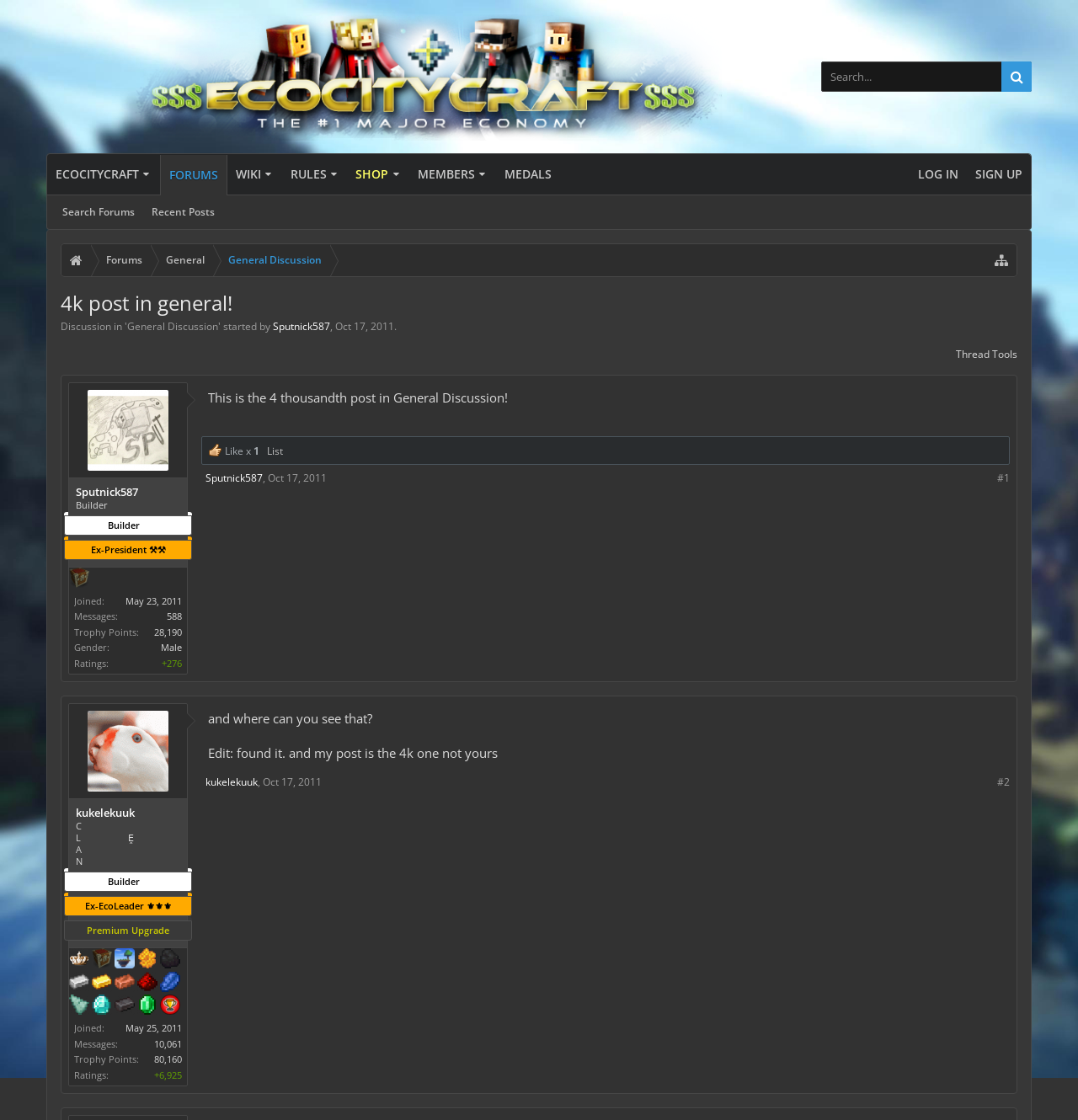Determine the bounding box coordinates of the region I should click to achieve the following instruction: "Go to EcoCityCraft homepage". Ensure the bounding box coordinates are four float numbers between 0 and 1, i.e., [left, top, right, bottom].

[0.044, 0.138, 0.148, 0.174]